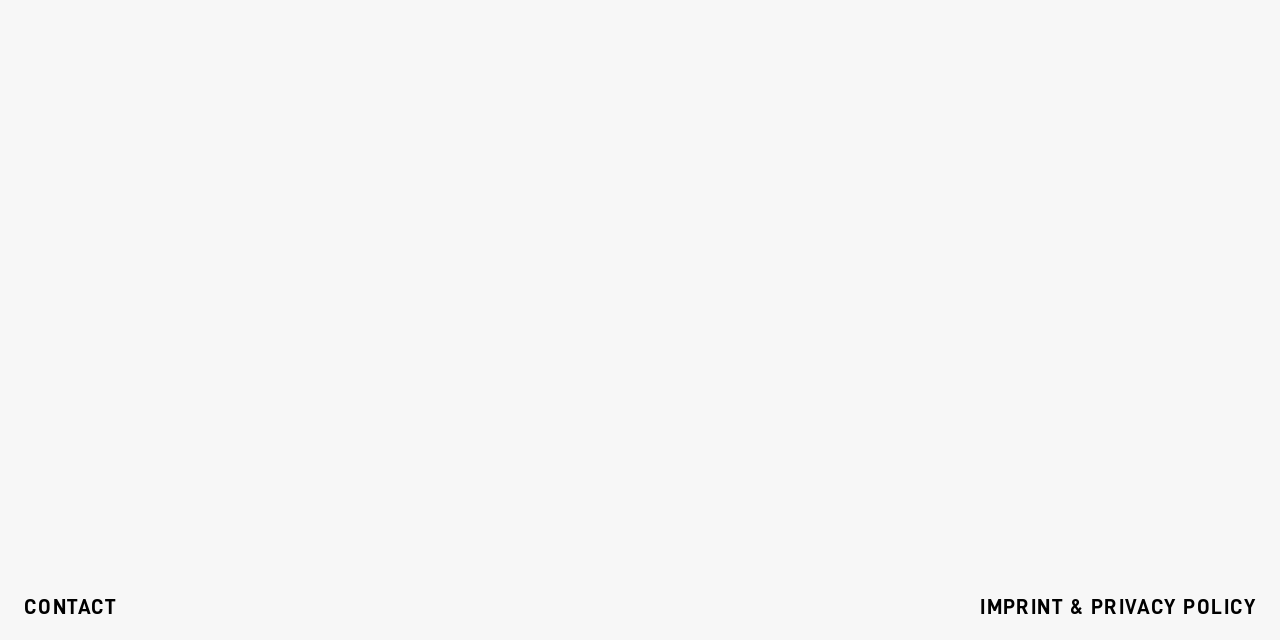Extract the bounding box coordinates for the UI element described as: "Imprint & Privacy Policy".

[0.766, 0.931, 0.981, 0.97]